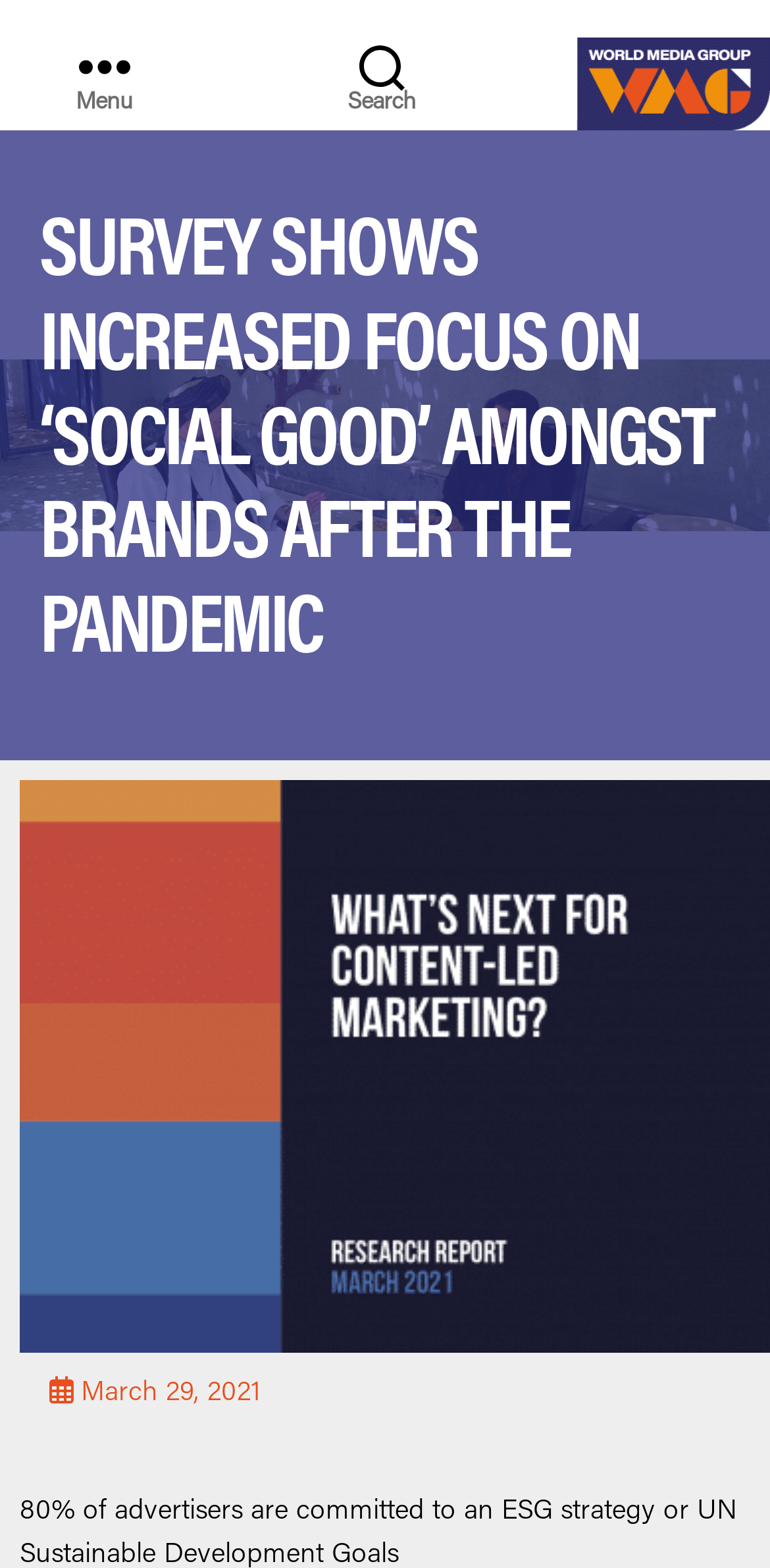Identify the bounding box of the UI element described as follows: "parent_node: WORLD MEDIA GROUP". Provide the coordinates as four float numbers in the range of 0 to 1 [left, top, right, bottom].

[0.744, 0.024, 1.0, 0.083]